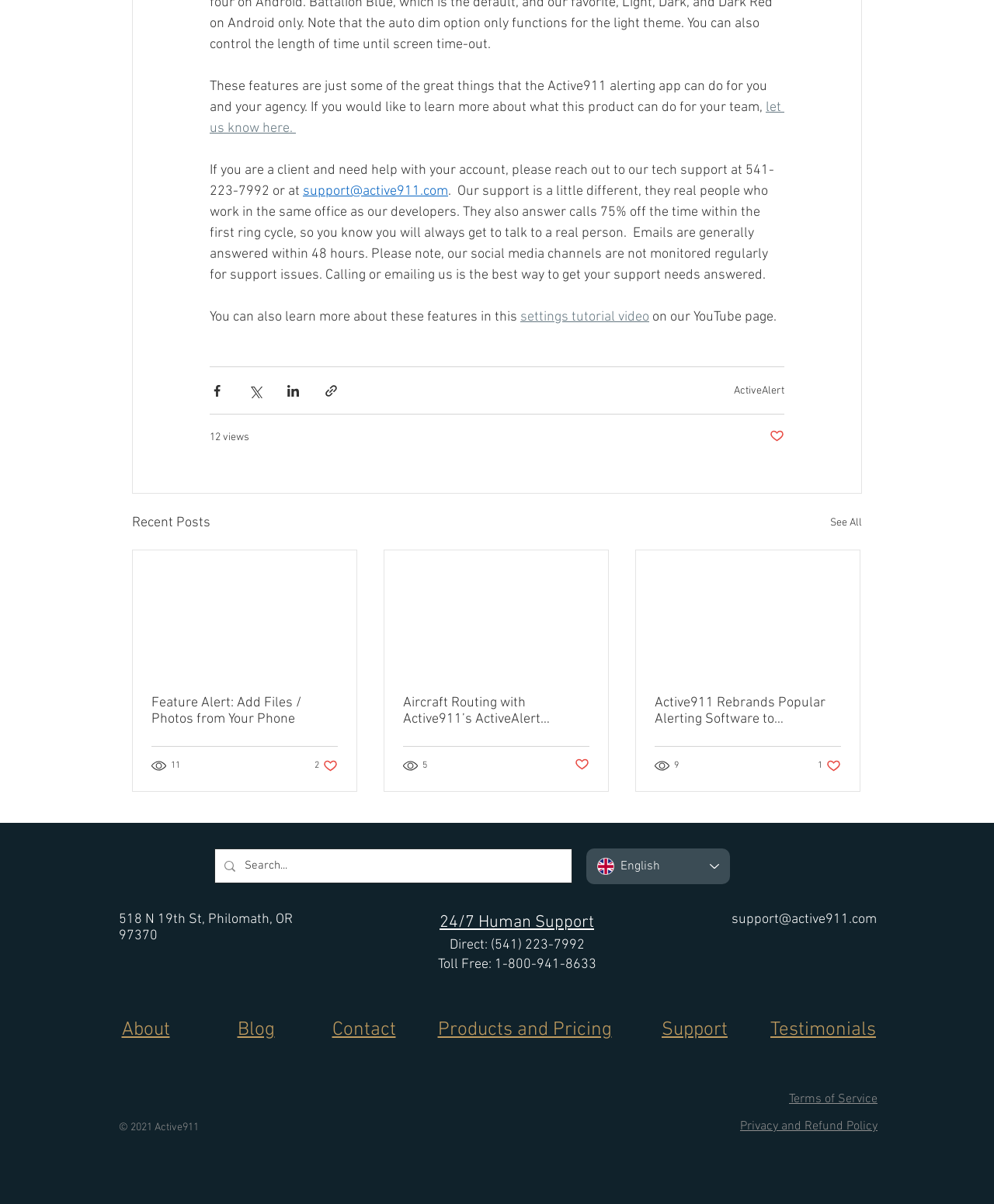Please provide the bounding box coordinates for the UI element as described: "See All". The coordinates must be four floats between 0 and 1, represented as [left, top, right, bottom].

[0.835, 0.425, 0.867, 0.444]